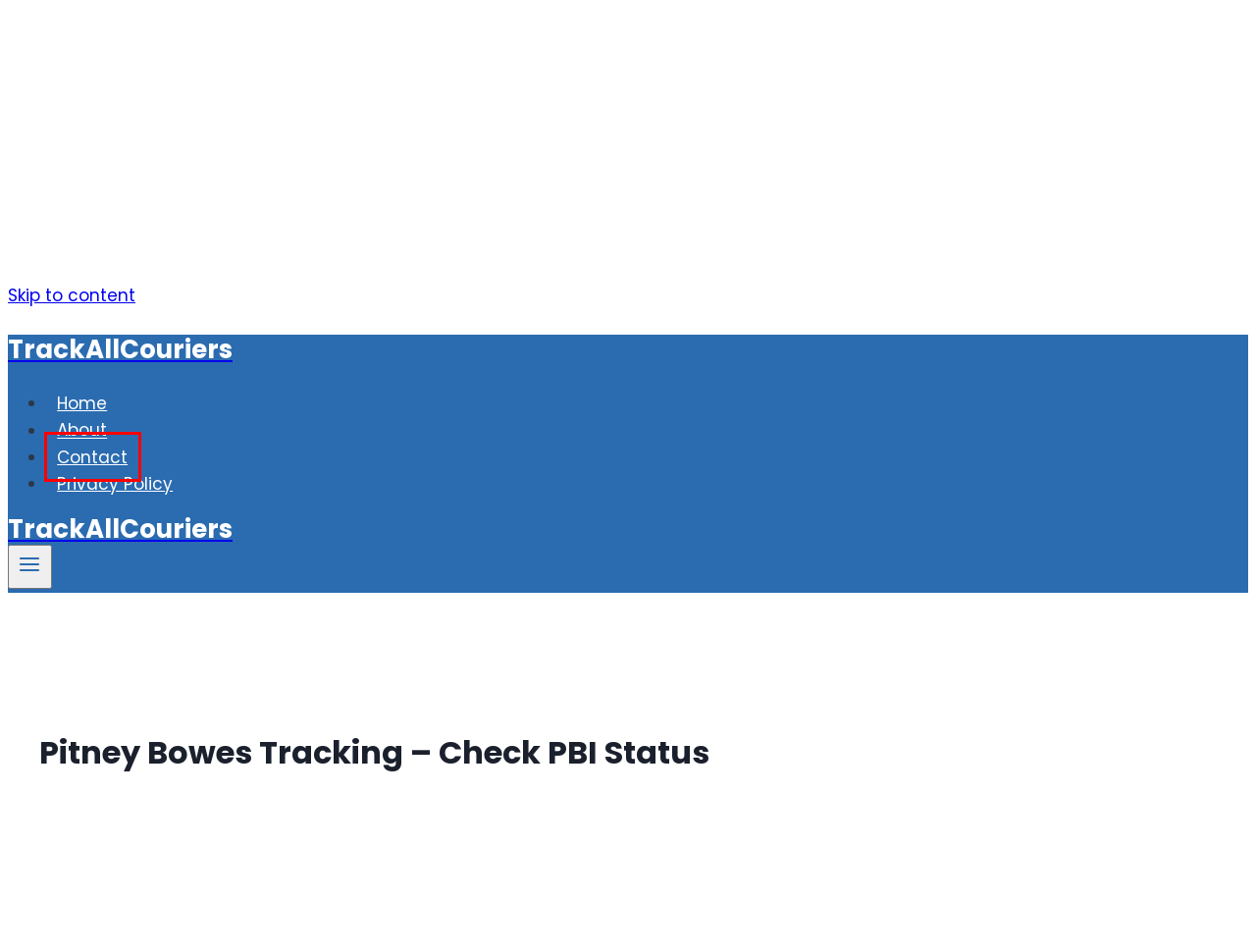You have a screenshot of a webpage, and a red bounding box highlights an element. Select the webpage description that best fits the new page after clicking the element within the bounding box. Options are:
A. ULTA Order Status – Track Your Order - TrackAllCouriers.com
B. Dohrn Tracking | Dohrn Transfer Company Freight - TrackAllCouriers.com
C. About - TrackAllCouriers
D. Privacy Policy - TrackAllCouriers
E. Lazada Tracking | Check Express LEX Shipping Status - TrackAllCouriers.com
F. Contact - TrackAllCouriers
G. Pack And Send Tracking | Check Shipping Status UK Australia - TrackAllCouriers.com
H. Estafeta Tracking | Check Cargo Status USA, Mexico - TrackAllCouriers.com

F